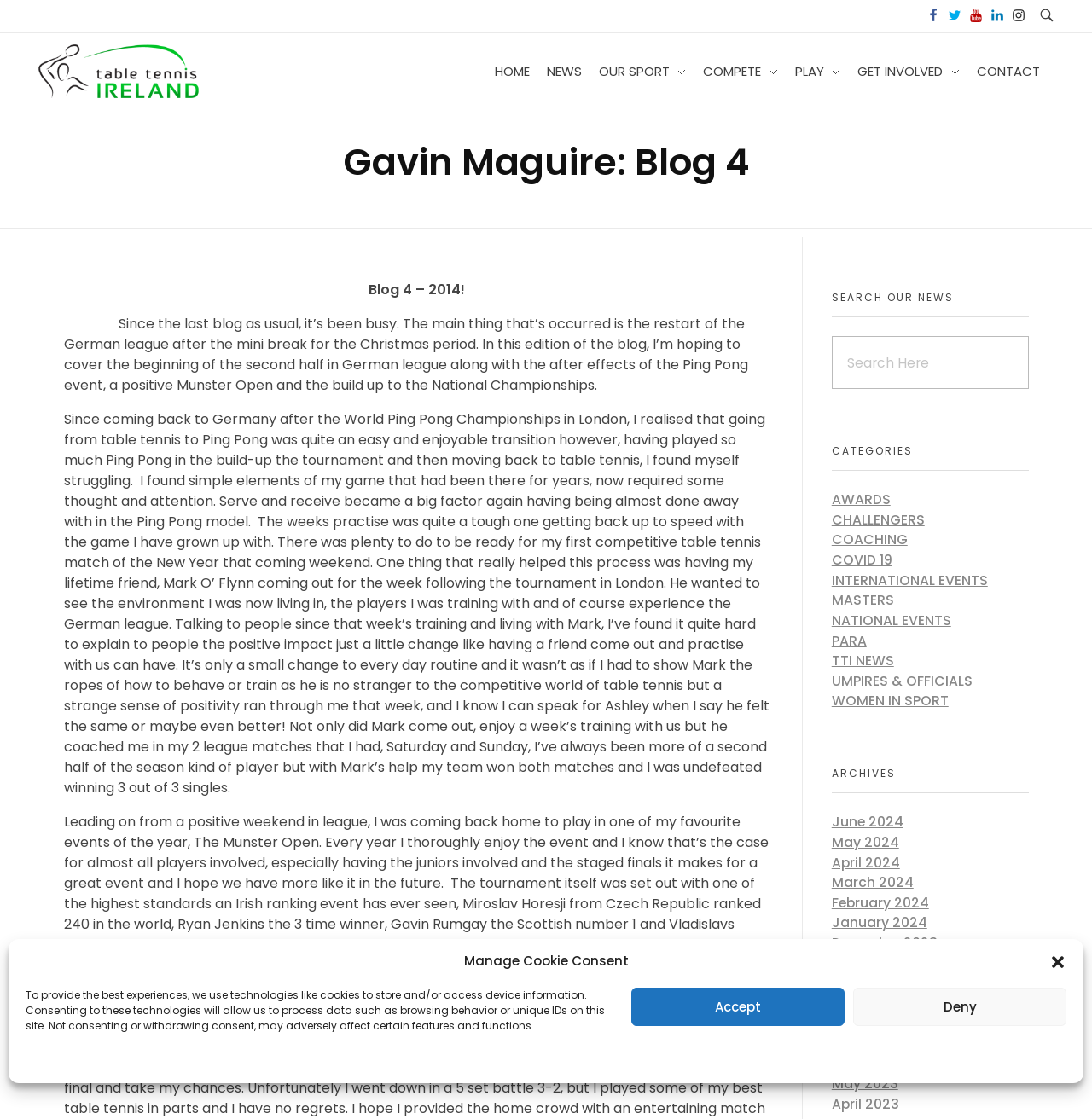Please identify the bounding box coordinates of the area that needs to be clicked to fulfill the following instruction: "Continue reading 10 Least Visited US National Parks System Properties – Part 2."

None